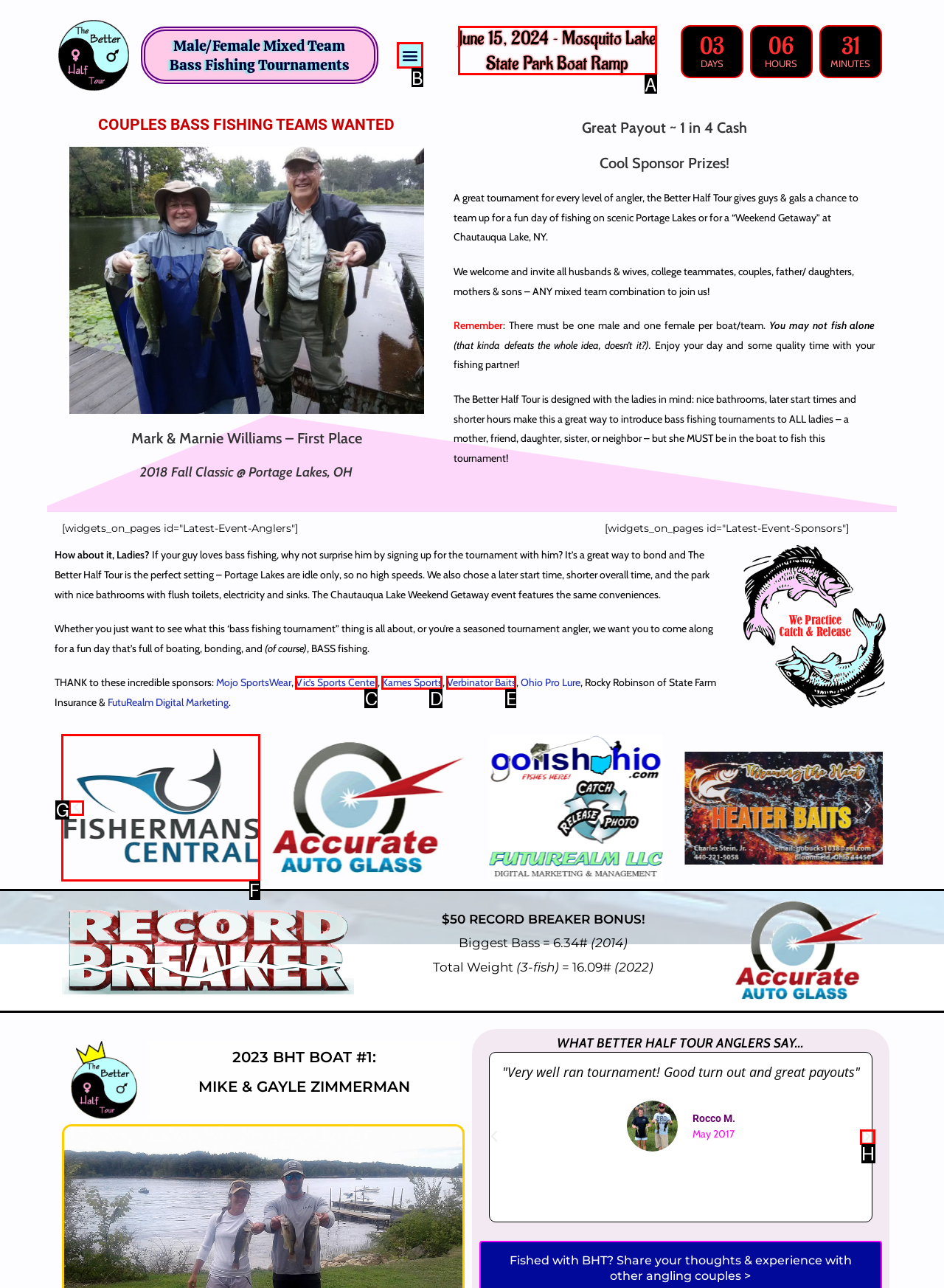What option should you select to complete this task: Click the 'Menu Toggle' button? Indicate your answer by providing the letter only.

B